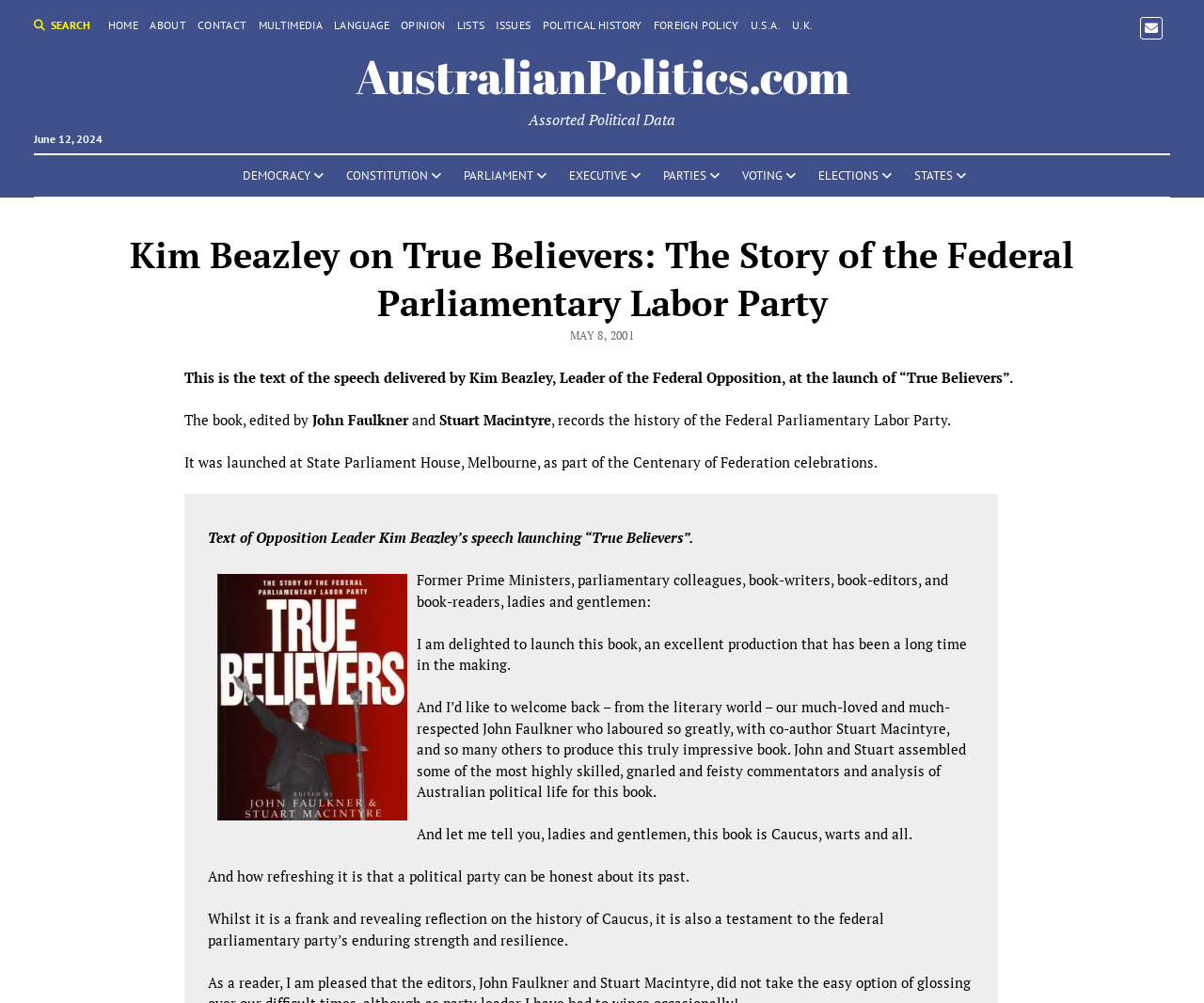Kindly provide the bounding box coordinates of the section you need to click on to fulfill the given instruction: "contact us".

[0.164, 0.017, 0.205, 0.034]